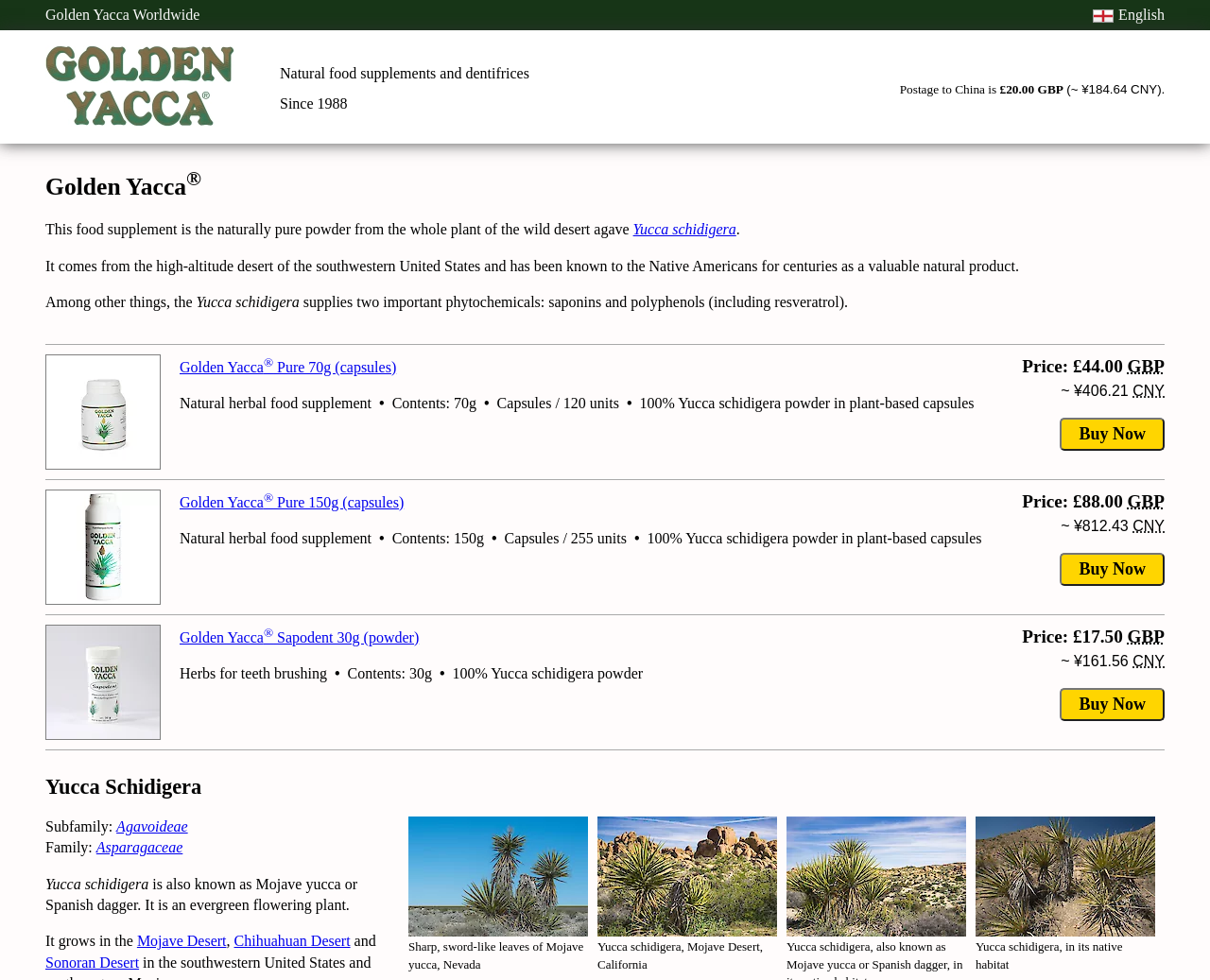What is the price of Golden Yacca Pure 70g? From the image, respond with a single word or brief phrase.

£44.00